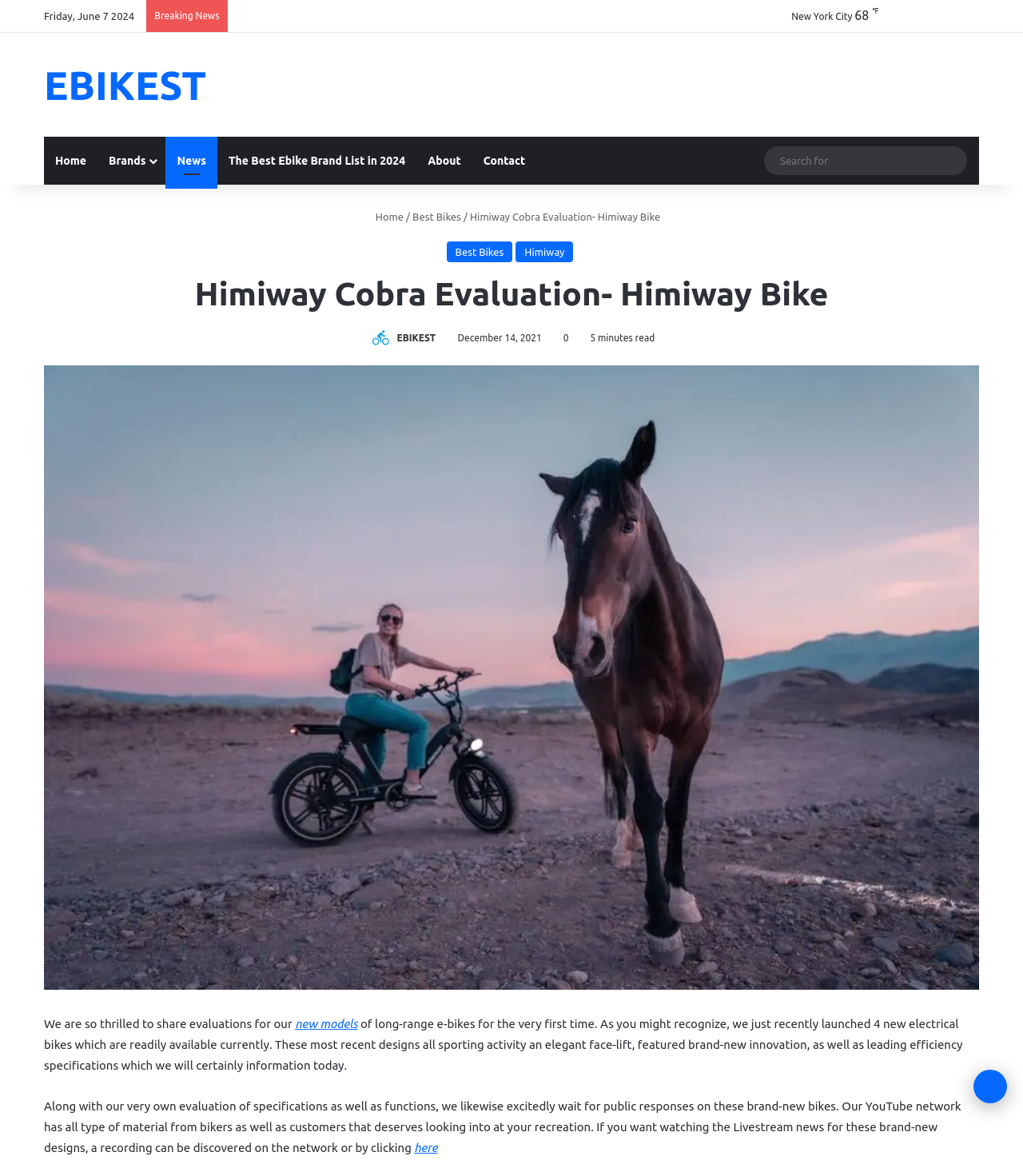What is the current weather in New York City?
Using the image as a reference, answer the question with a short word or phrase.

68°F